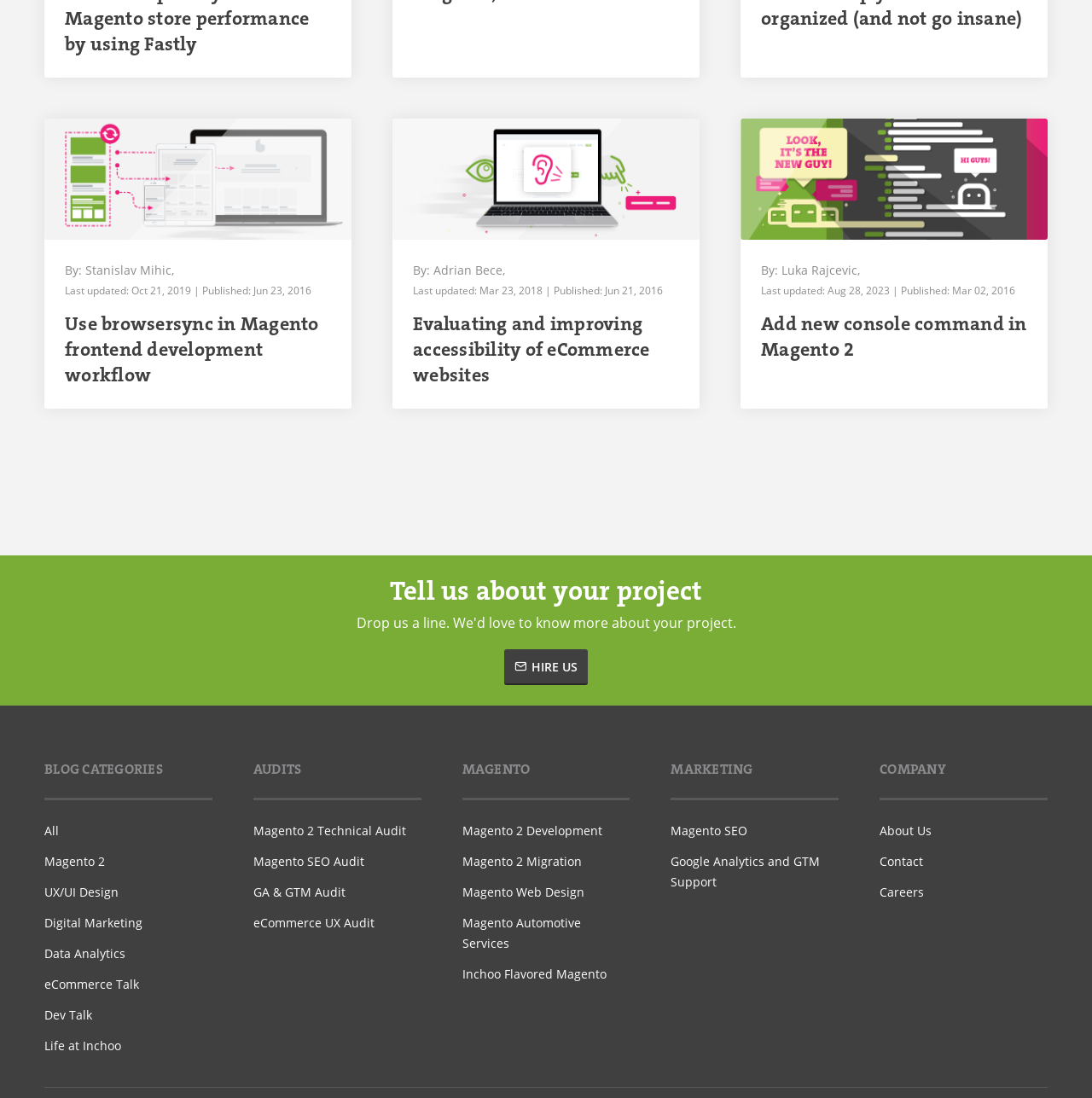Find the bounding box coordinates for the element that must be clicked to complete the instruction: "View the 'About Us' page". The coordinates should be four float numbers between 0 and 1, indicated as [left, top, right, bottom].

[0.806, 0.743, 0.959, 0.771]